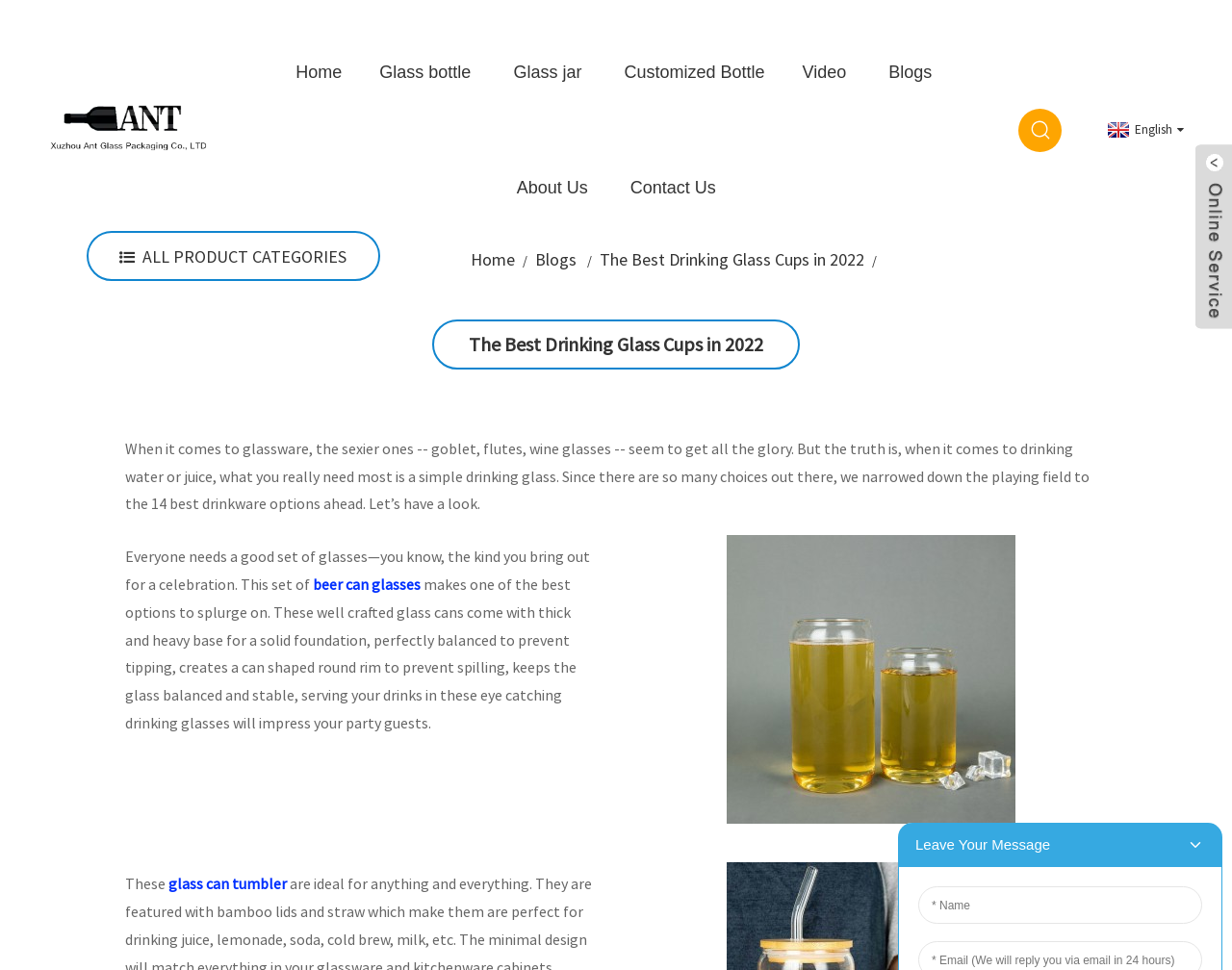Please identify the bounding box coordinates of the element I should click to complete this instruction: 'Go to Home'. The coordinates should be given as four float numbers between 0 and 1, like this: [left, top, right, bottom].

[0.226, 0.03, 0.292, 0.119]